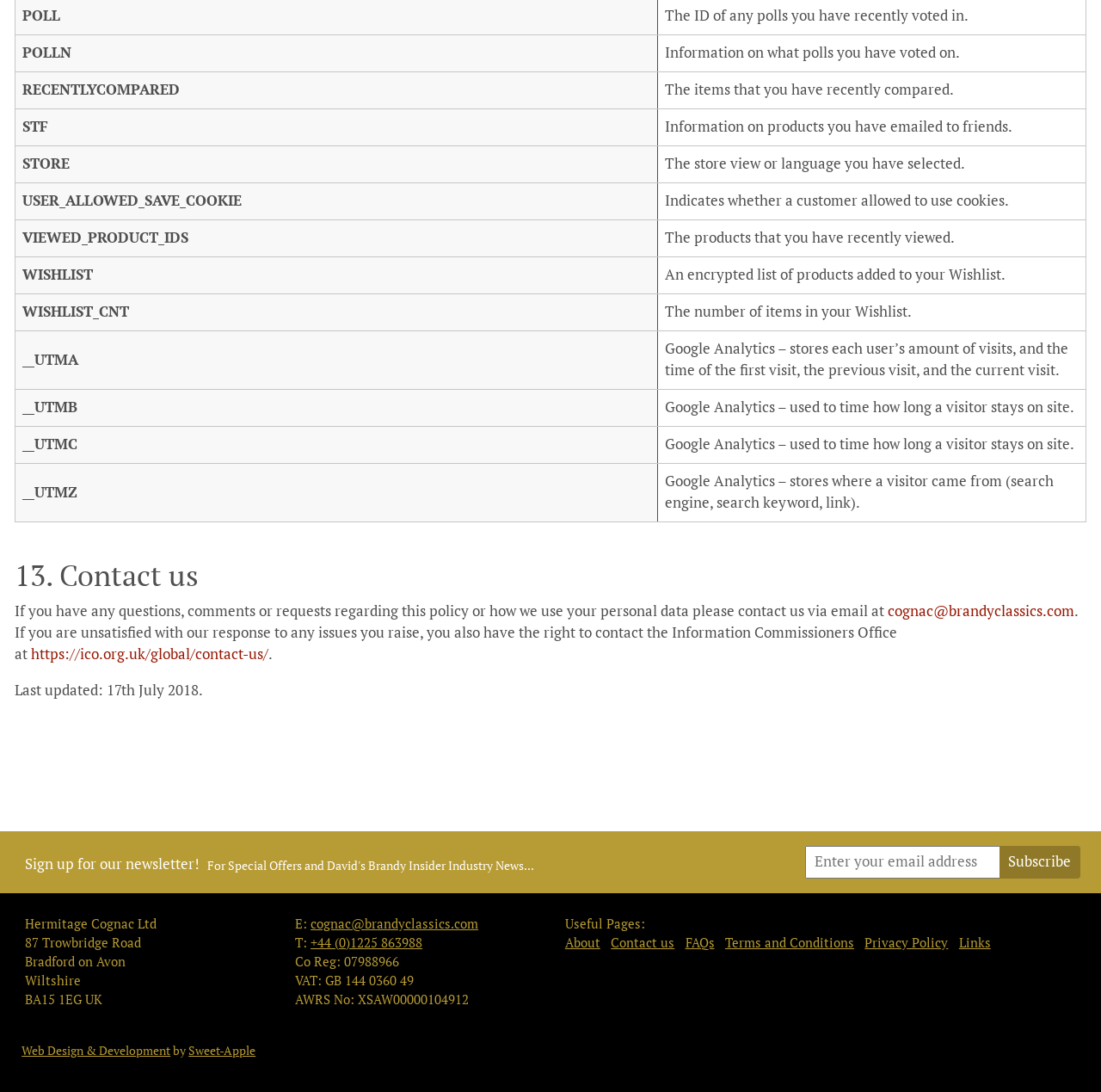Use one word or a short phrase to answer the question provided: 
What is the link to the FAQs page?

FAQs